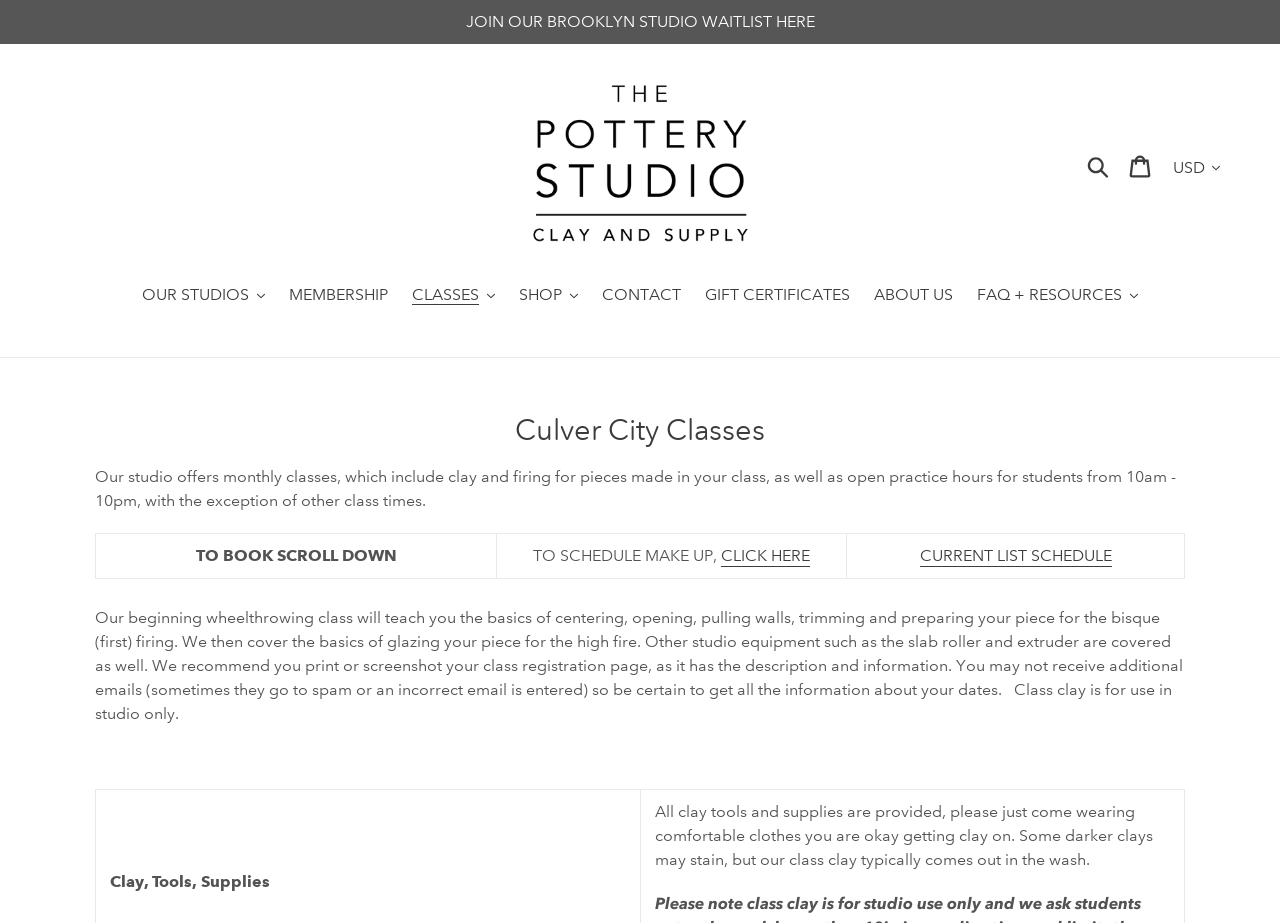What is the purpose of the beginning wheelthrowing class?
Using the image, answer in one word or phrase.

Teach basics of wheelthrowing